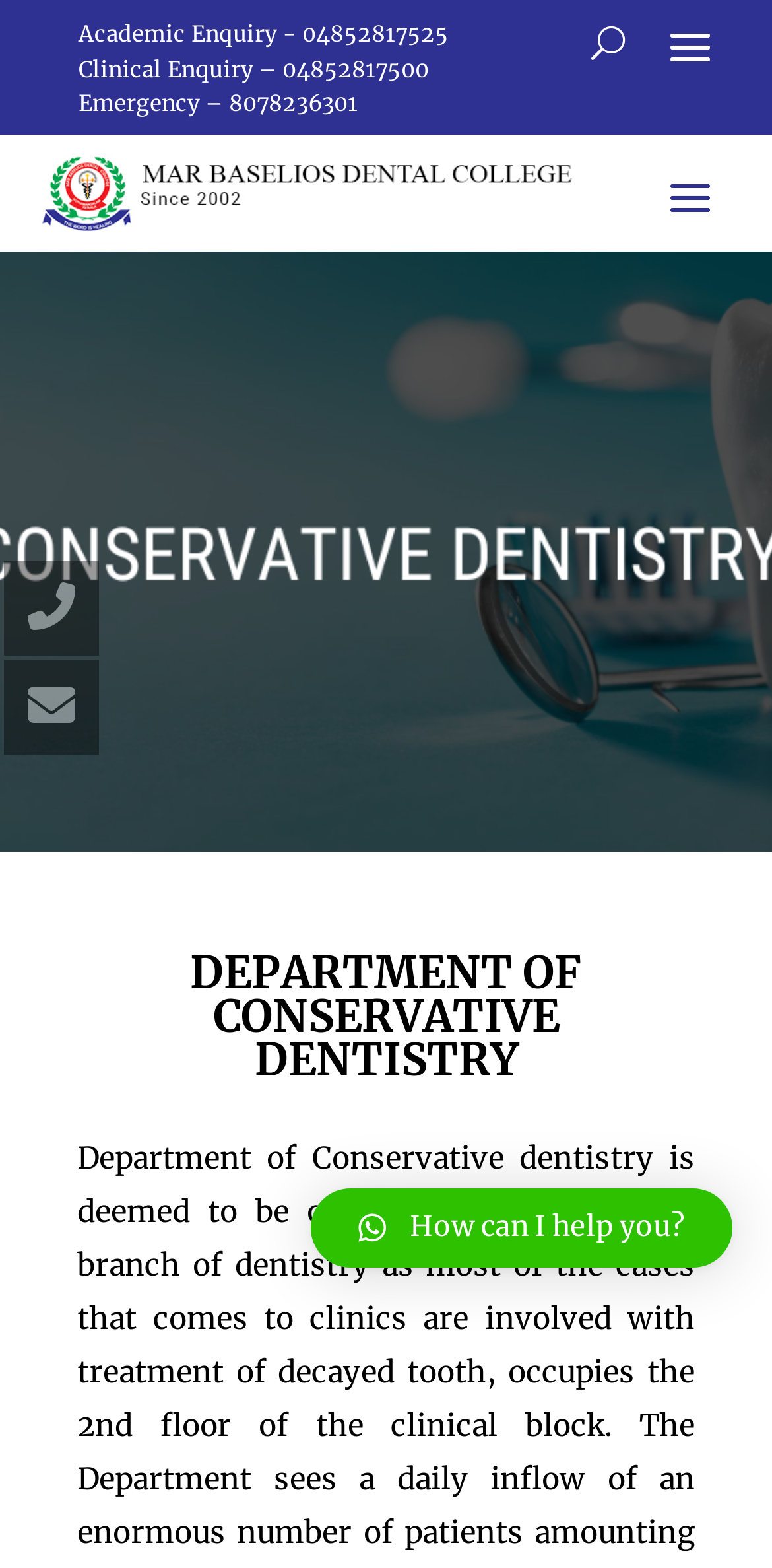What is the text on the button at the bottom of the webpage?
Based on the image, answer the question with a single word or brief phrase.

How can I help you?